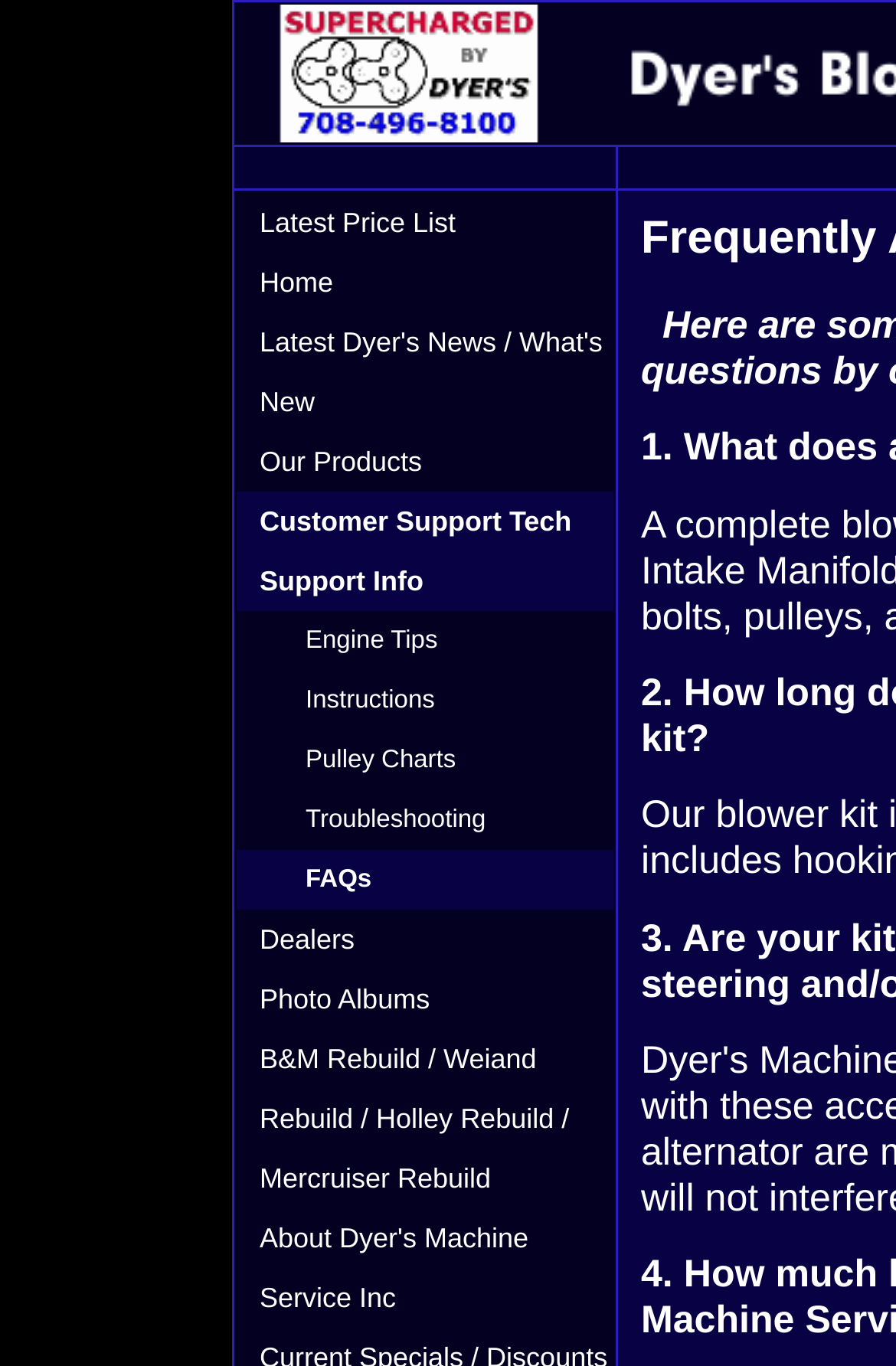Please locate the bounding box coordinates of the element that should be clicked to complete the given instruction: "Learn about Dyer's products".

[0.264, 0.316, 0.685, 0.36]